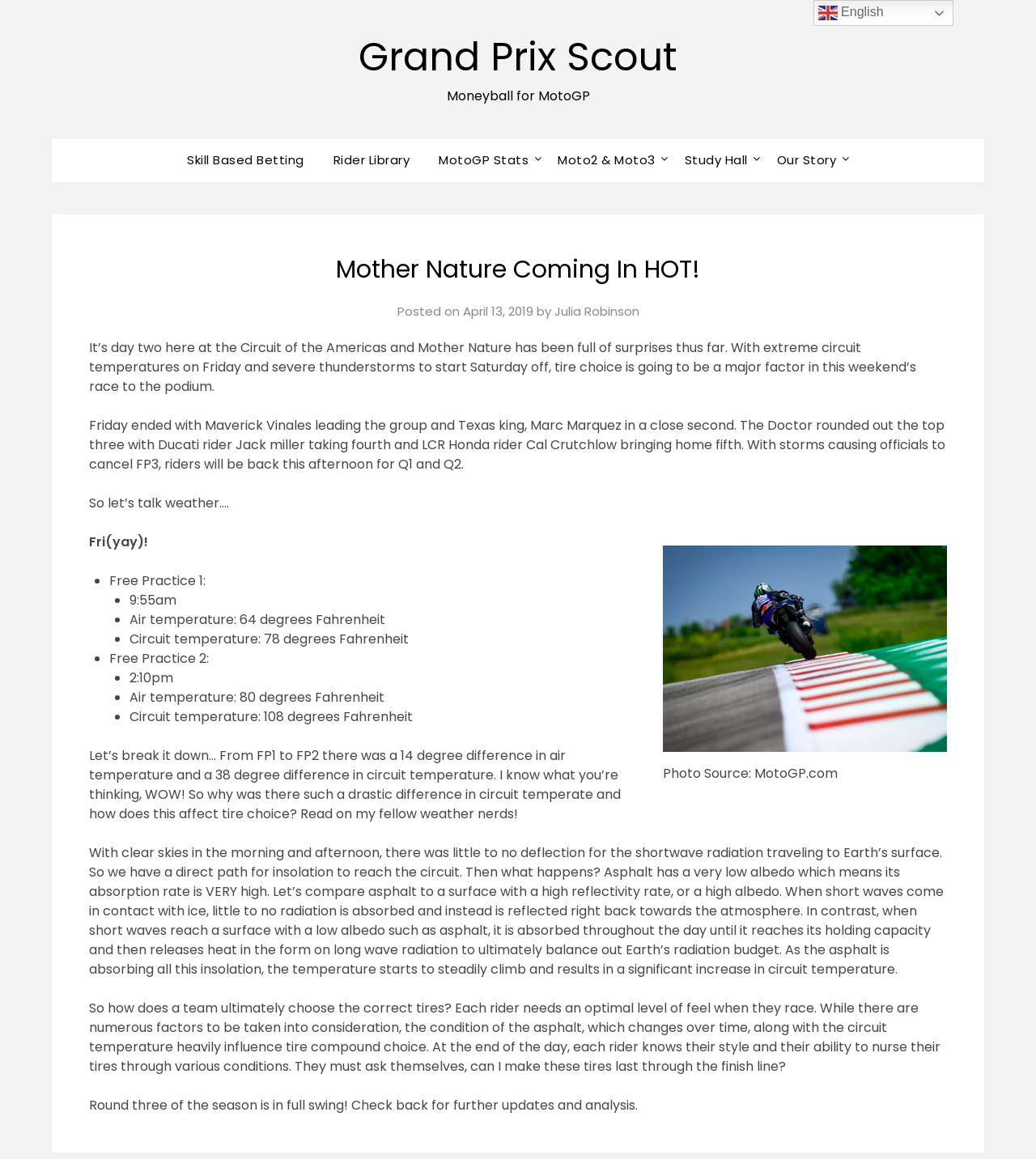Determine the bounding box coordinates of the UI element described below. Use the format (top-left x, top-left y, bottom-right x, bottom-right y) with floating point numbers between 0 and 1: English

[0.785, 0.0, 0.92, 0.022]